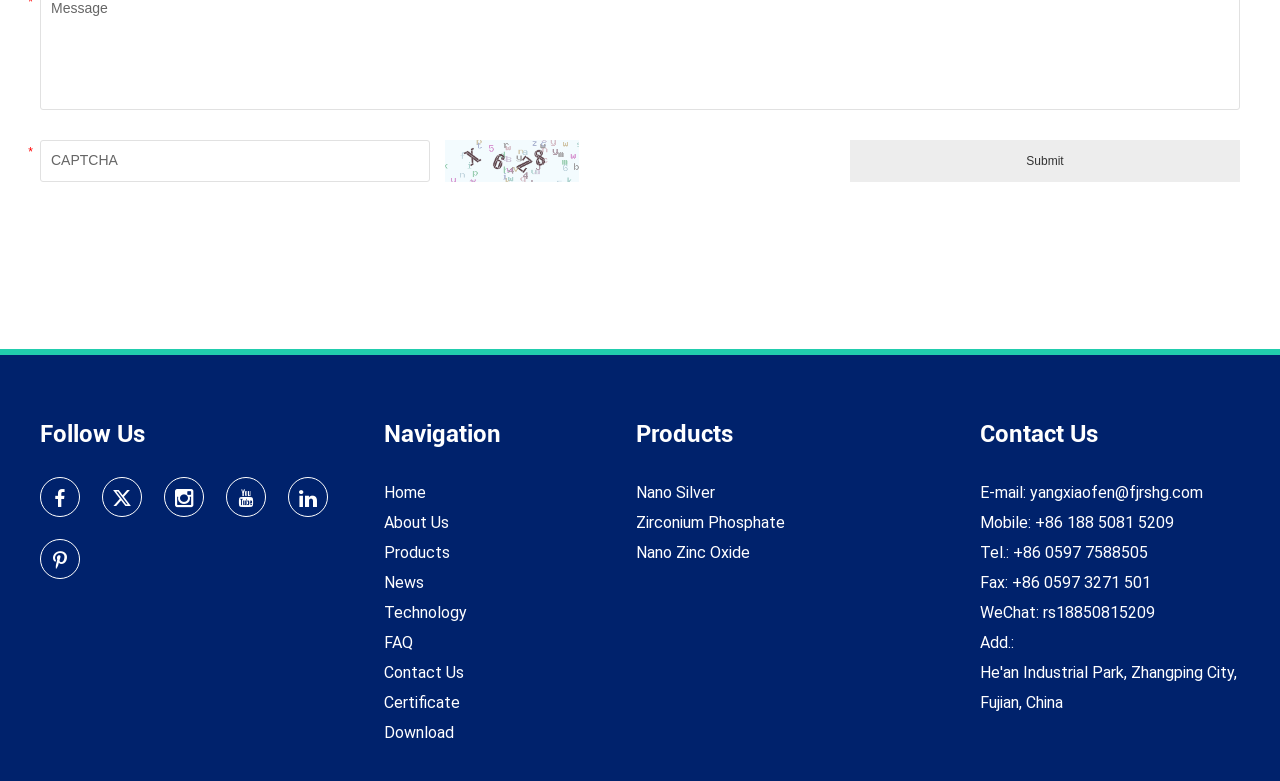Please provide a brief answer to the following inquiry using a single word or phrase:
What is the purpose of the CAPTCHA?

Verify human